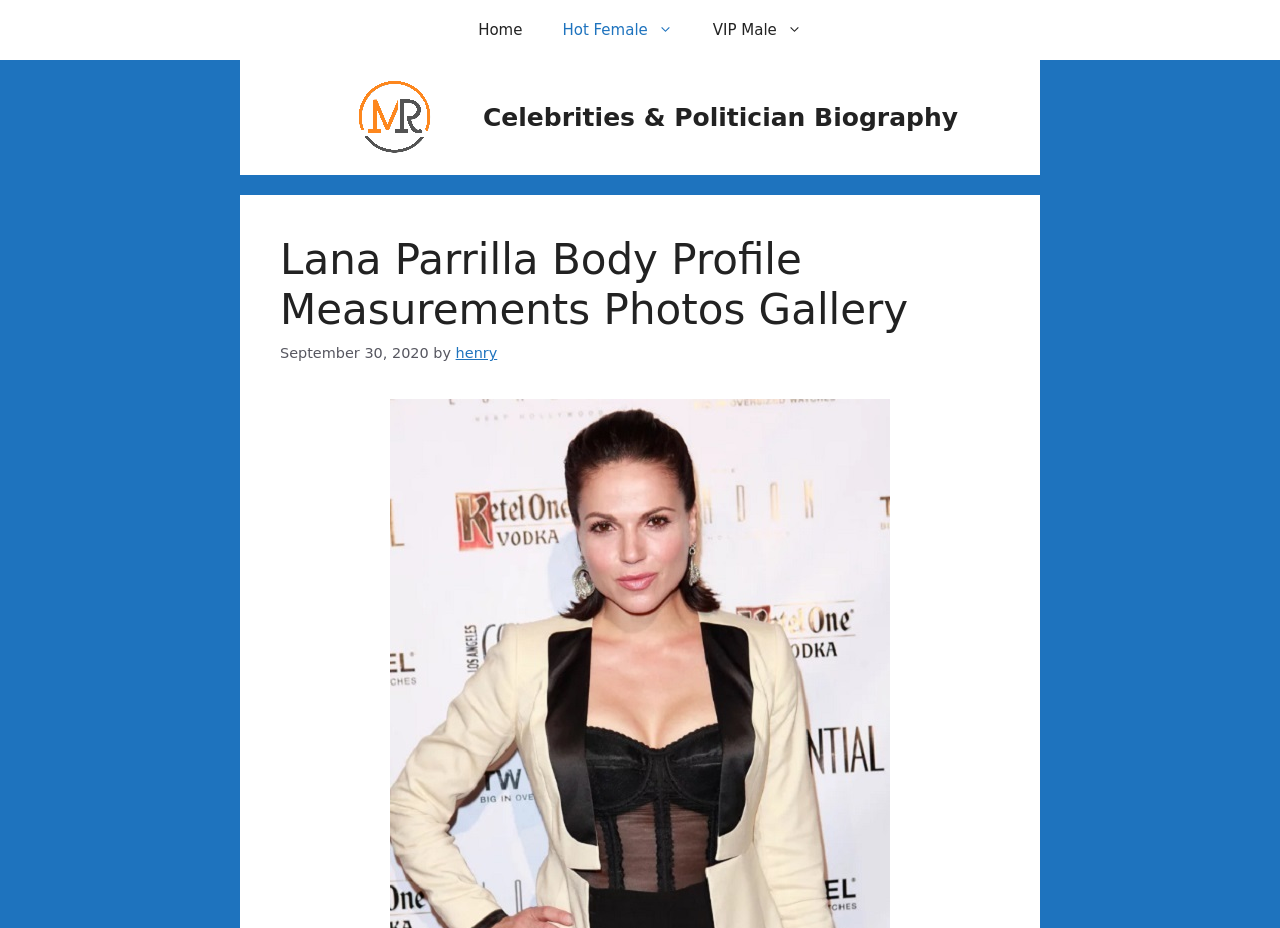Locate the bounding box of the UI element based on this description: "henry". Provide four float numbers between 0 and 1 as [left, top, right, bottom].

[0.356, 0.372, 0.388, 0.389]